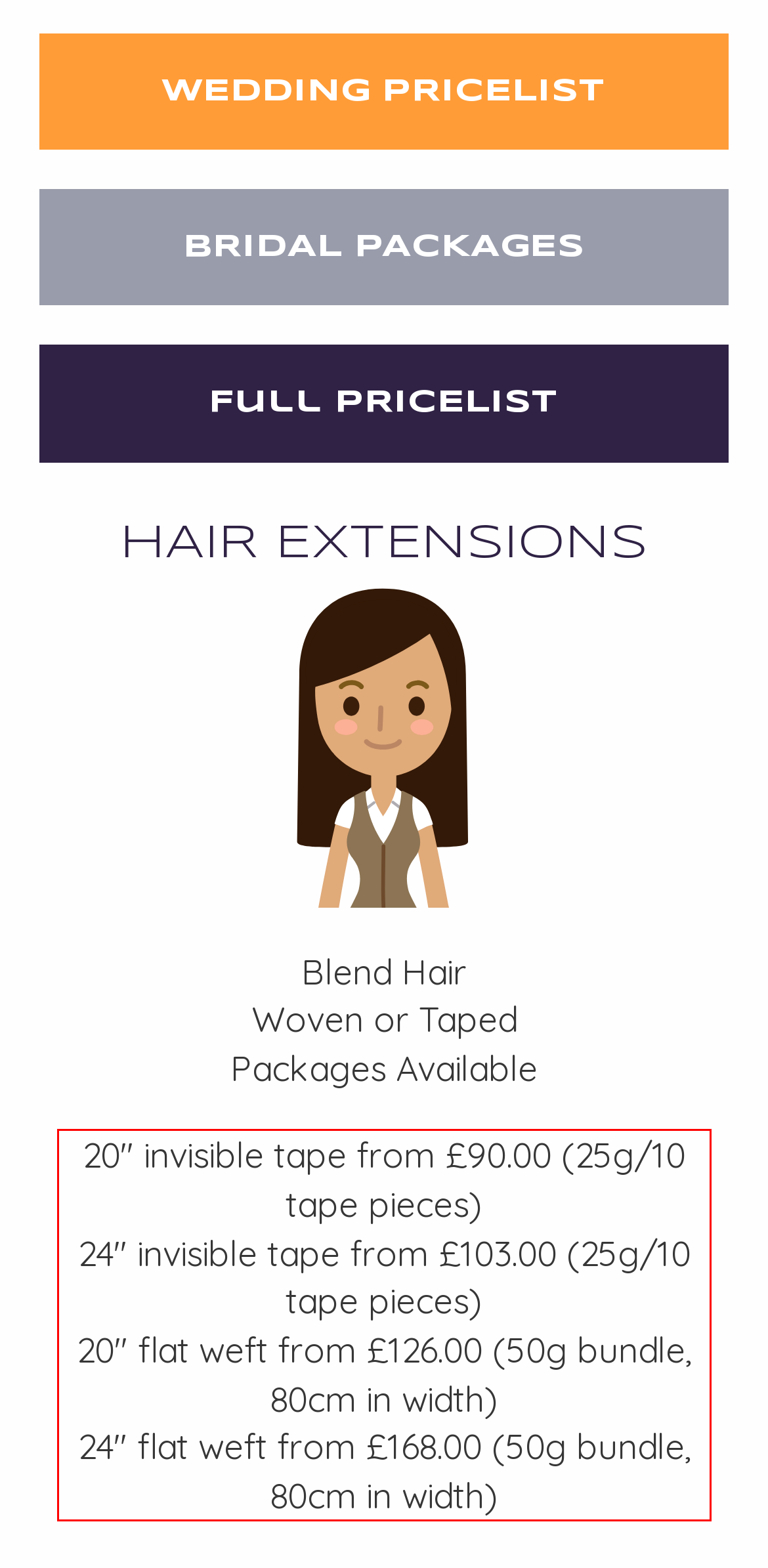From the provided screenshot, extract the text content that is enclosed within the red bounding box.

20" invisible tape from £90.00 (25g/10 tape pieces) 24" invisible tape from £103.00 (25g/10 tape pieces) 20" flat weft from £126.00 (50g bundle, 80cm in width) 24" flat weft from £168.00 (50g bundle, 80cm in width)